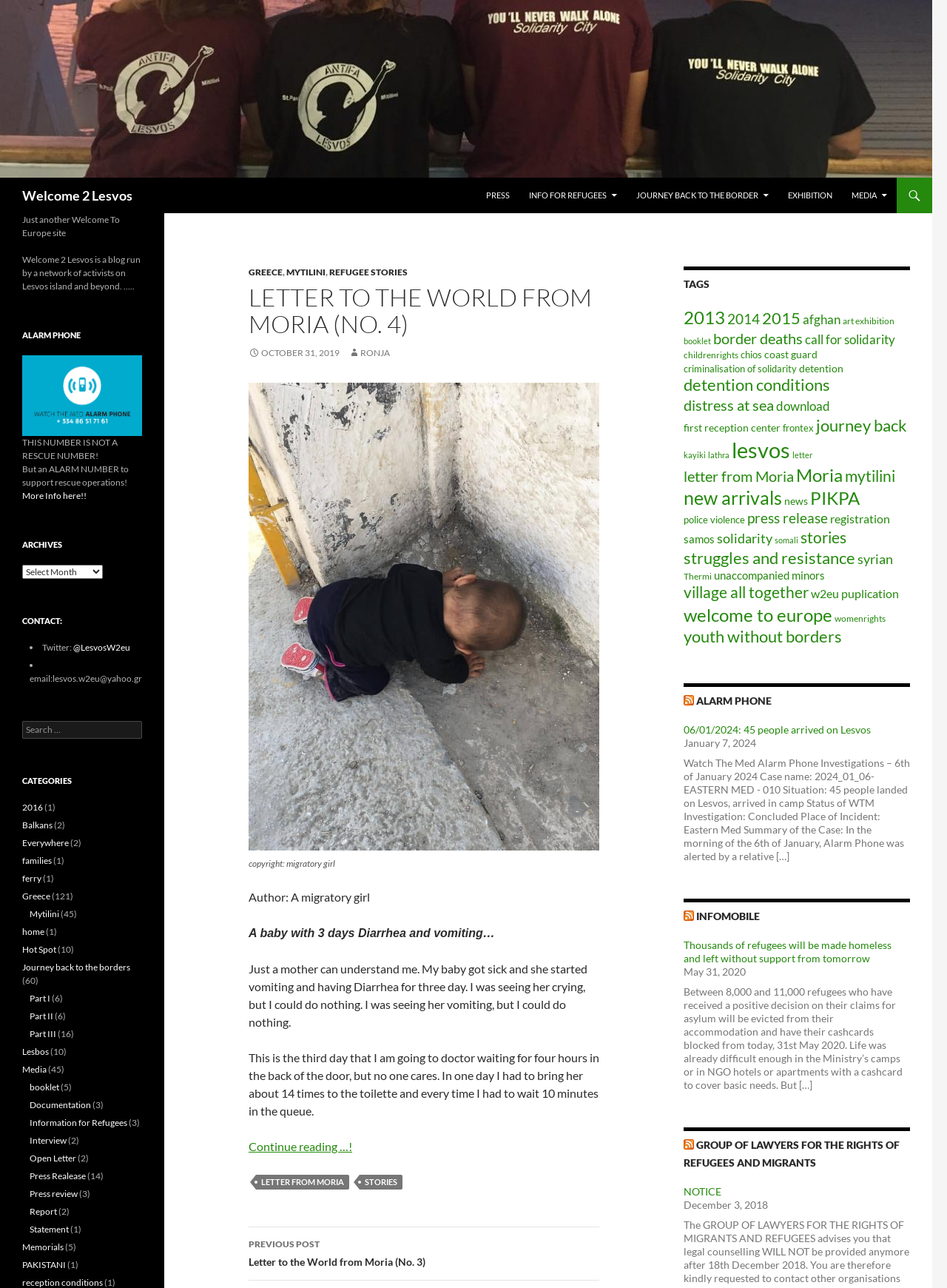Answer this question in one word or a short phrase: What is the date mentioned in the article?

October 31, 2019